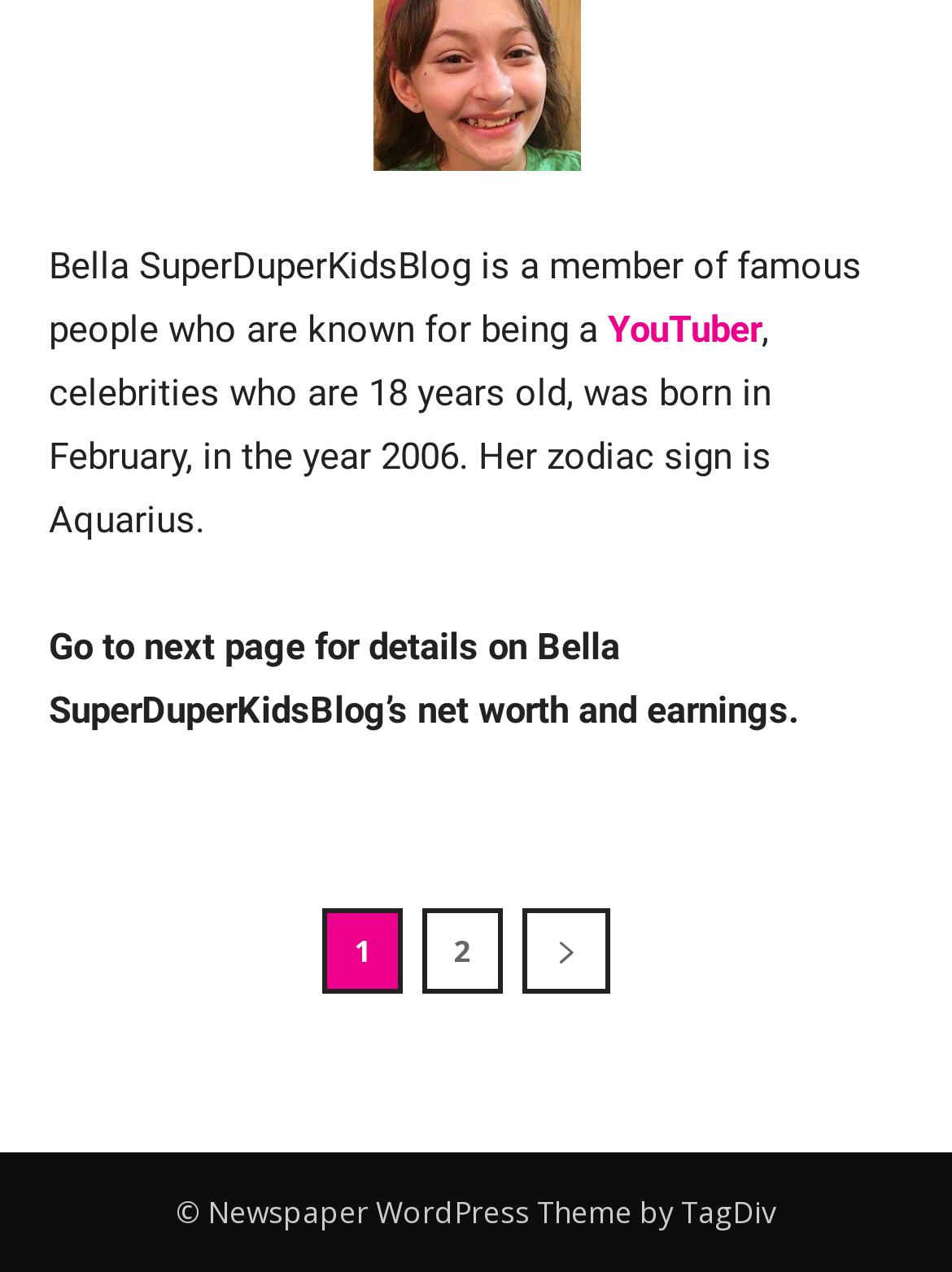Provide your answer to the question using just one word or phrase: What is Bella SuperDuperKidsBlog known for?

Being a YouTuber